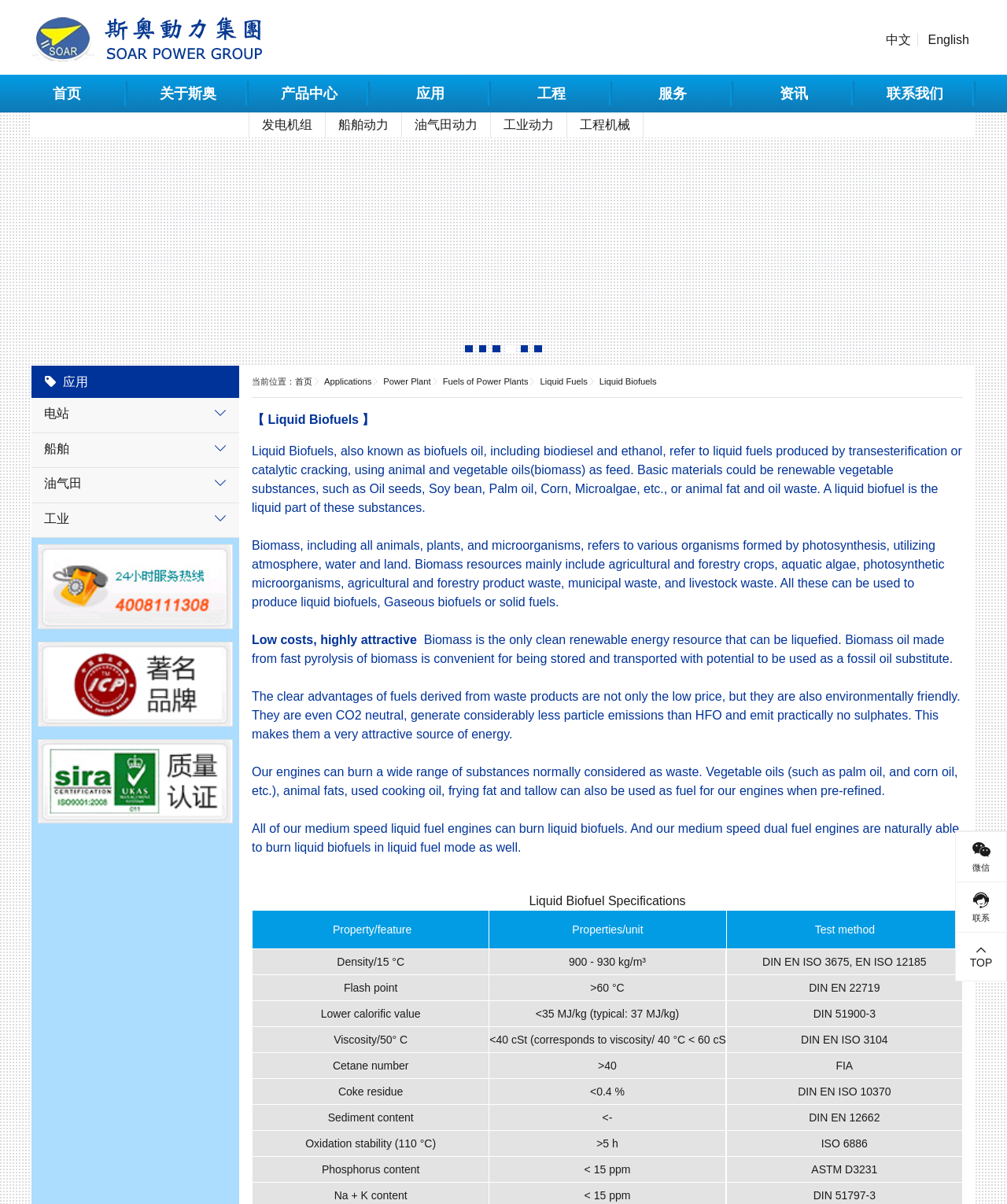Locate the bounding box of the UI element based on this description: "Fuels of Power Plants". Provide four float numbers between 0 and 1 as [left, top, right, bottom].

[0.44, 0.309, 0.525, 0.325]